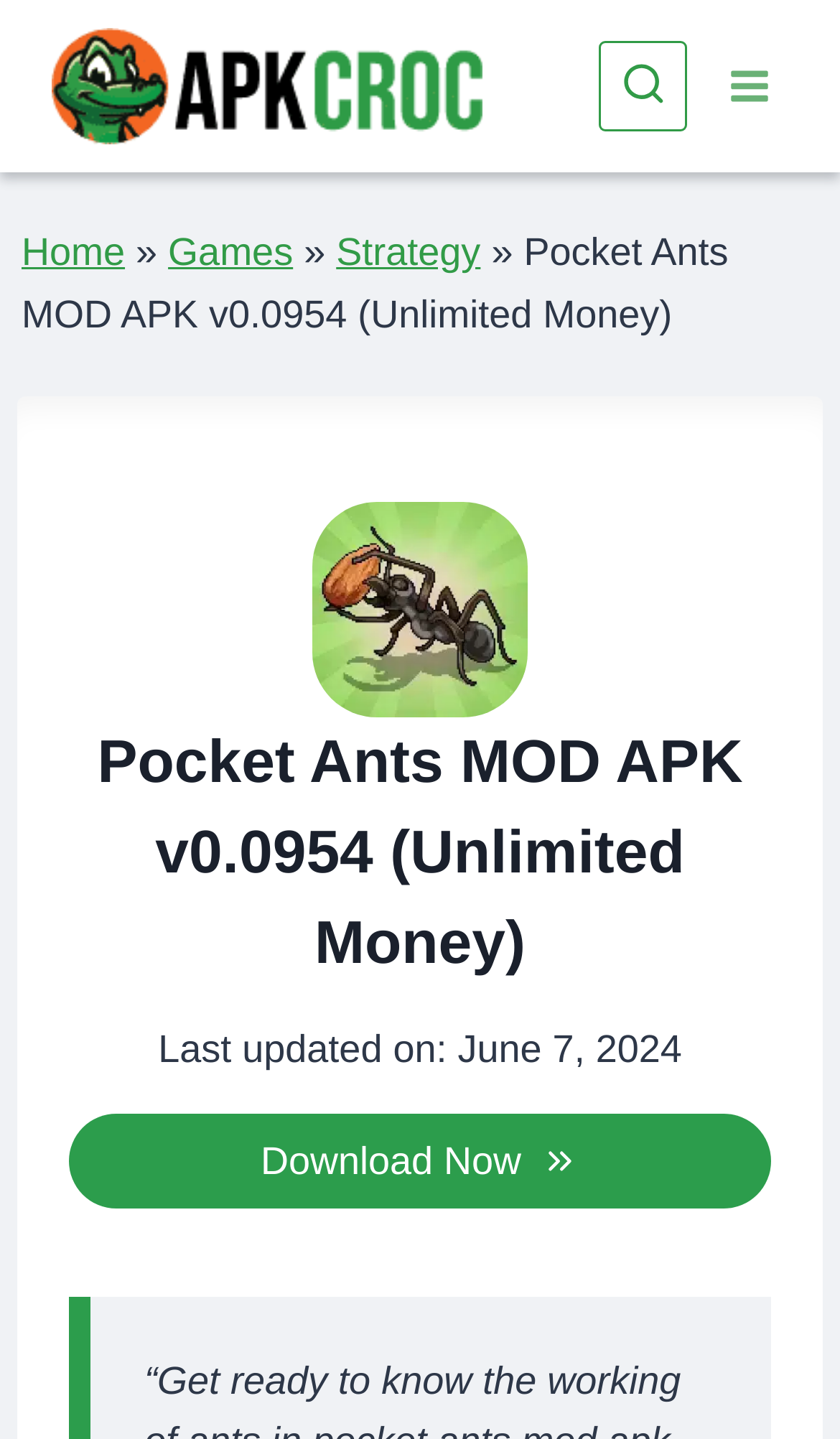Highlight the bounding box coordinates of the element that should be clicked to carry out the following instruction: "View search form". The coordinates must be given as four float numbers ranging from 0 to 1, i.e., [left, top, right, bottom].

[0.712, 0.029, 0.819, 0.091]